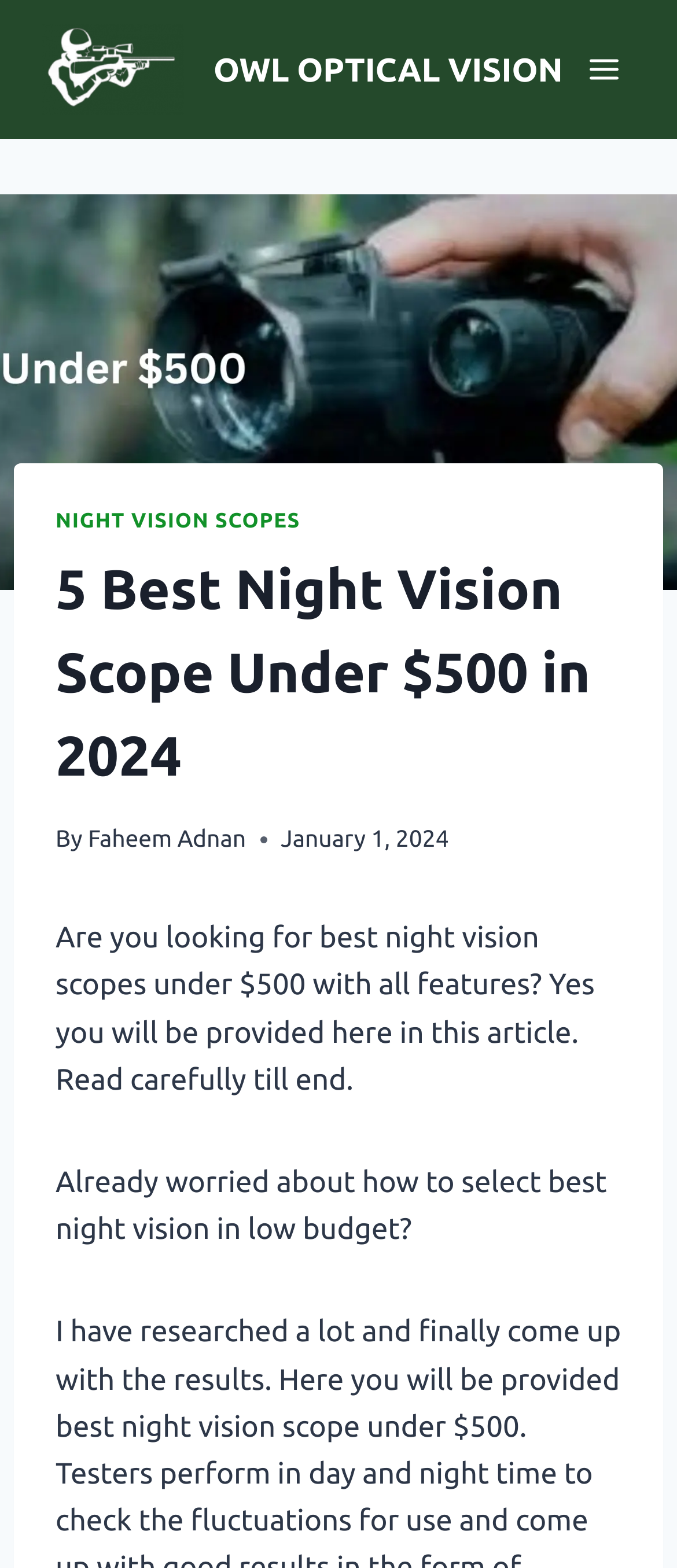Using the information in the image, give a detailed answer to the following question: What is the purpose of the article?

The purpose of the article is to provide information on the best night vision scopes under $500 with all features, as mentioned in the article introduction.